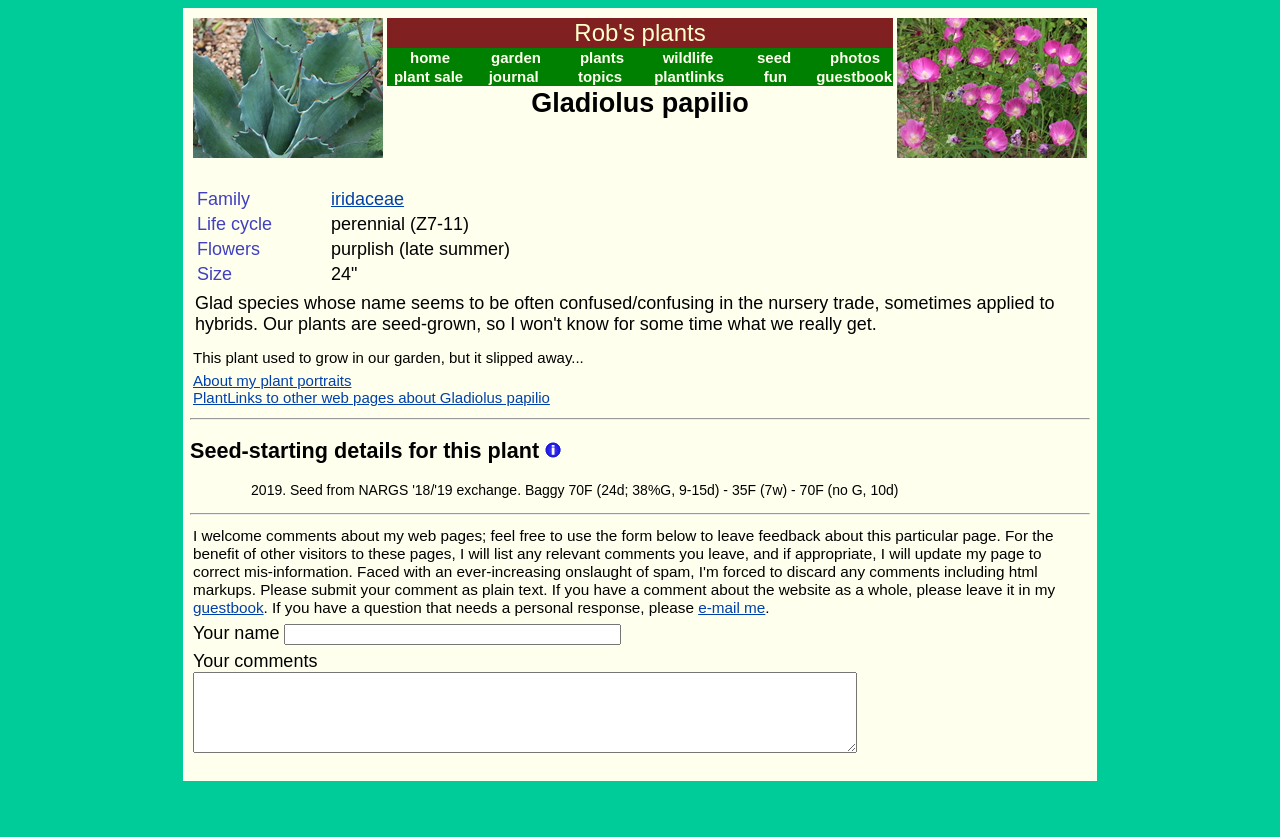Please locate the bounding box coordinates of the element that needs to be clicked to achieve the following instruction: "view plant sale". The coordinates should be four float numbers between 0 and 1, i.e., [left, top, right, bottom].

[0.308, 0.081, 0.362, 0.102]